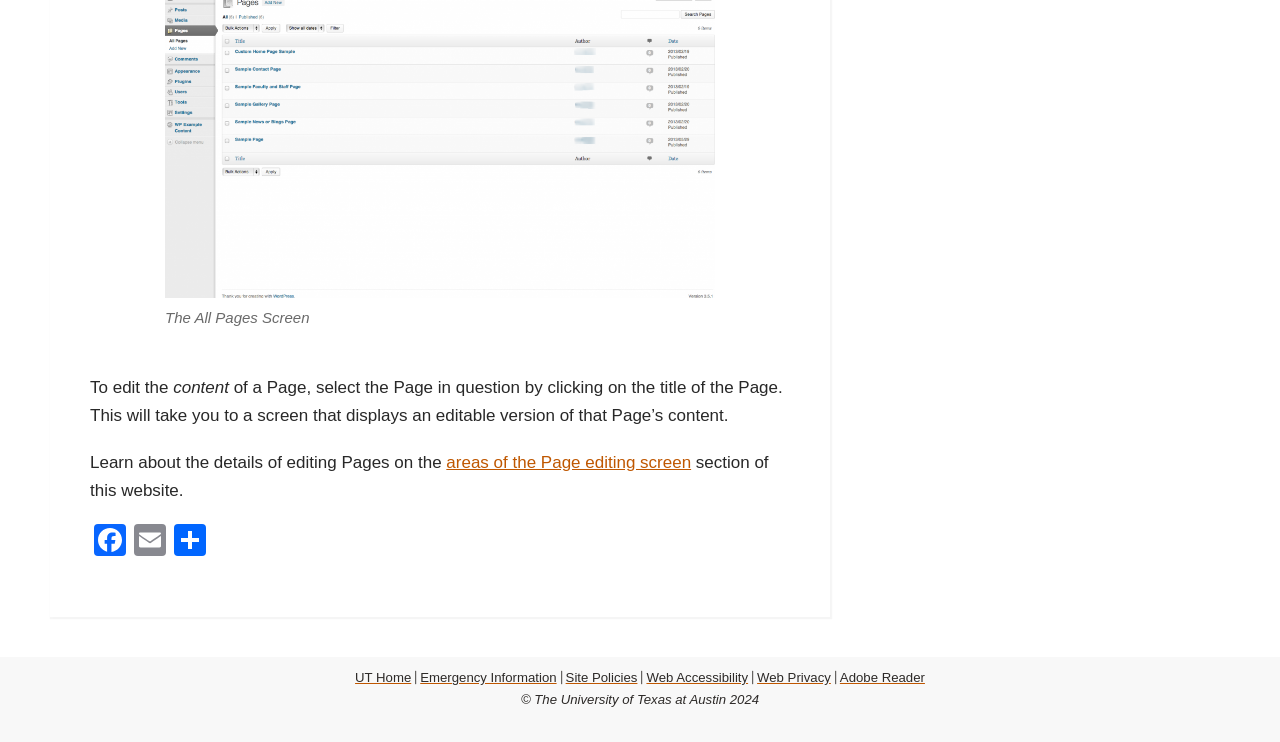Given the element description "Share", identify the bounding box of the corresponding UI element.

[0.133, 0.707, 0.164, 0.757]